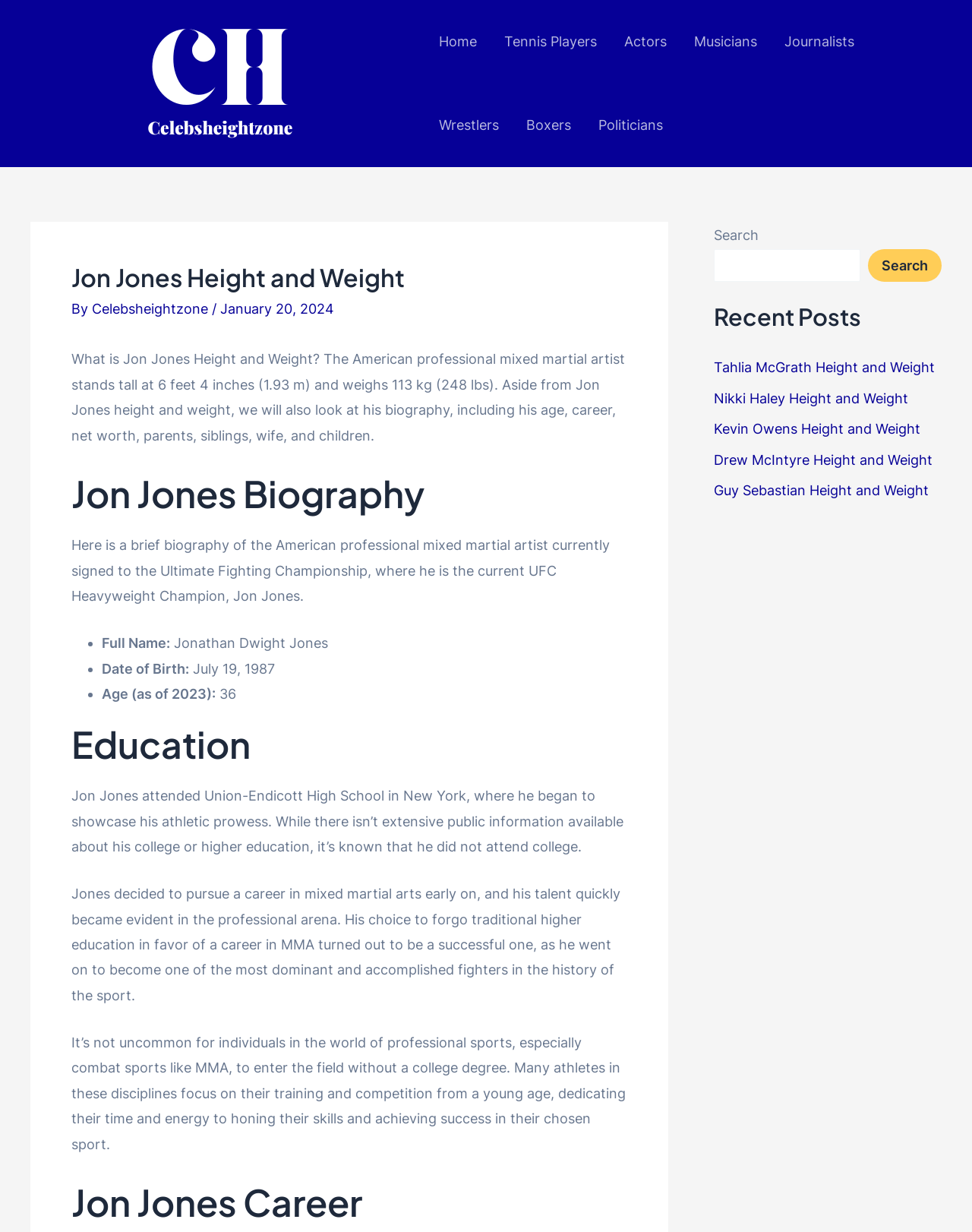What is the name of the high school Jon Jones attended?
Using the screenshot, give a one-word or short phrase answer.

Union-Endicott High School